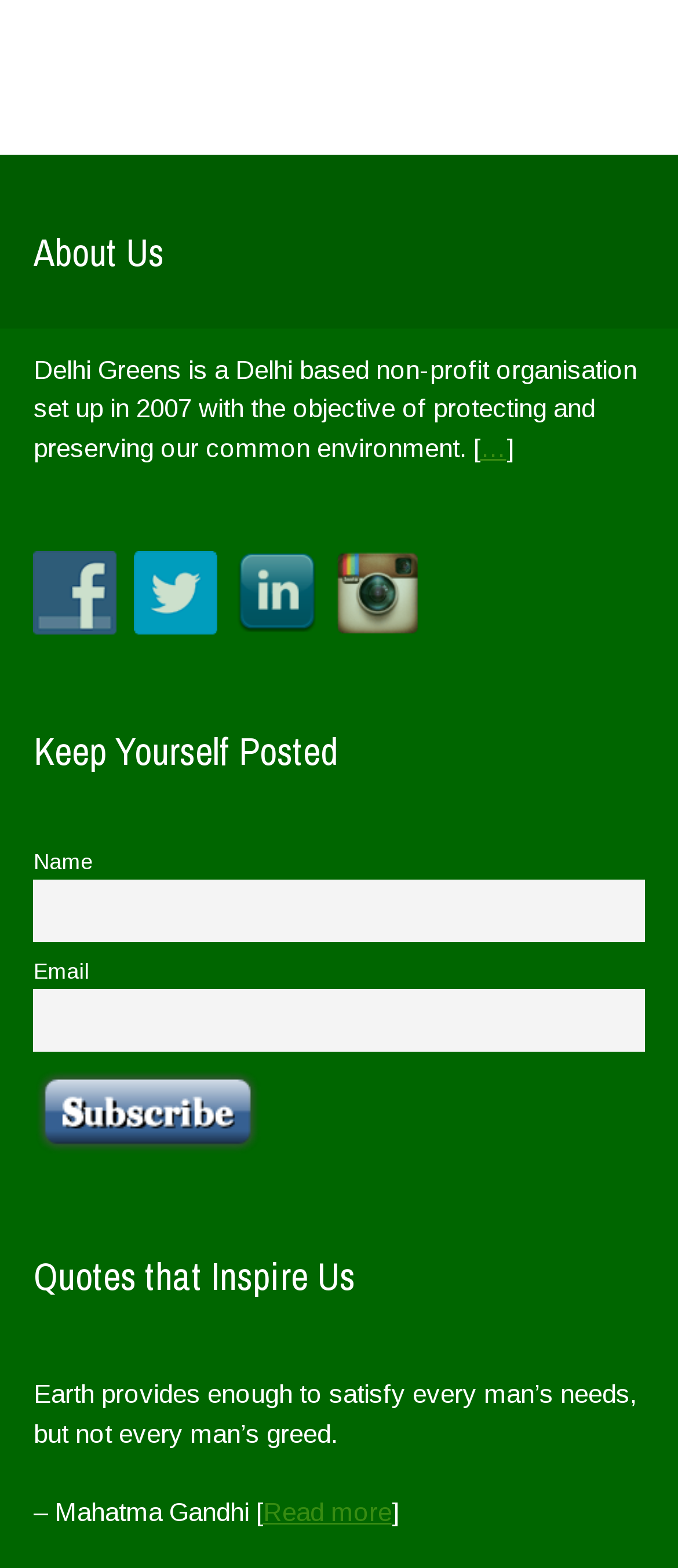What can be done with the 'Follow Us on Facebook' link?
Please elaborate on the answer to the question with detailed information.

The link is accompanied by an image with the text 'Follow Us on Facebook', indicating that clicking on it will allow the user to follow the organisation on Facebook.